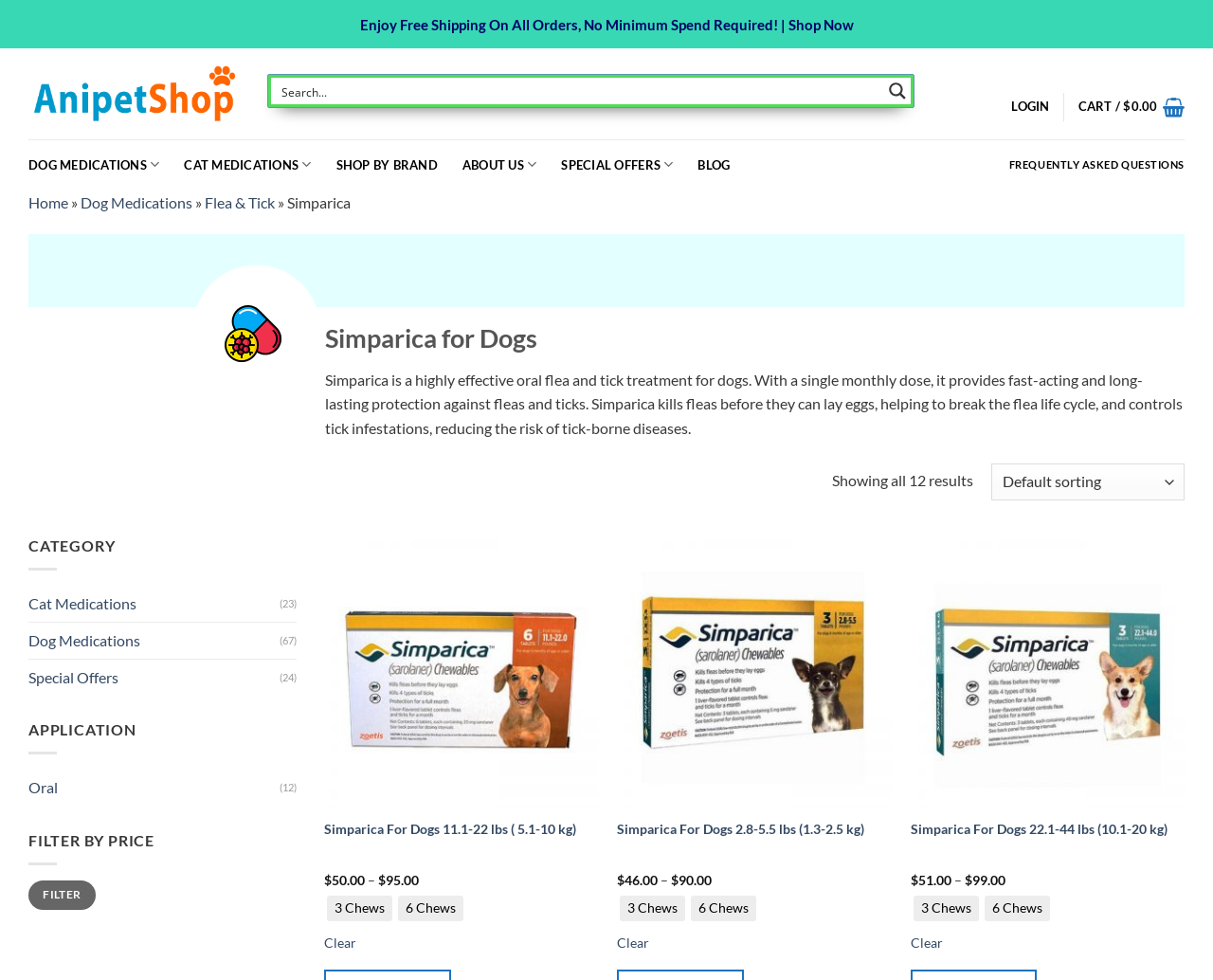What is the principal heading displayed on the webpage?

Simparica for Dogs